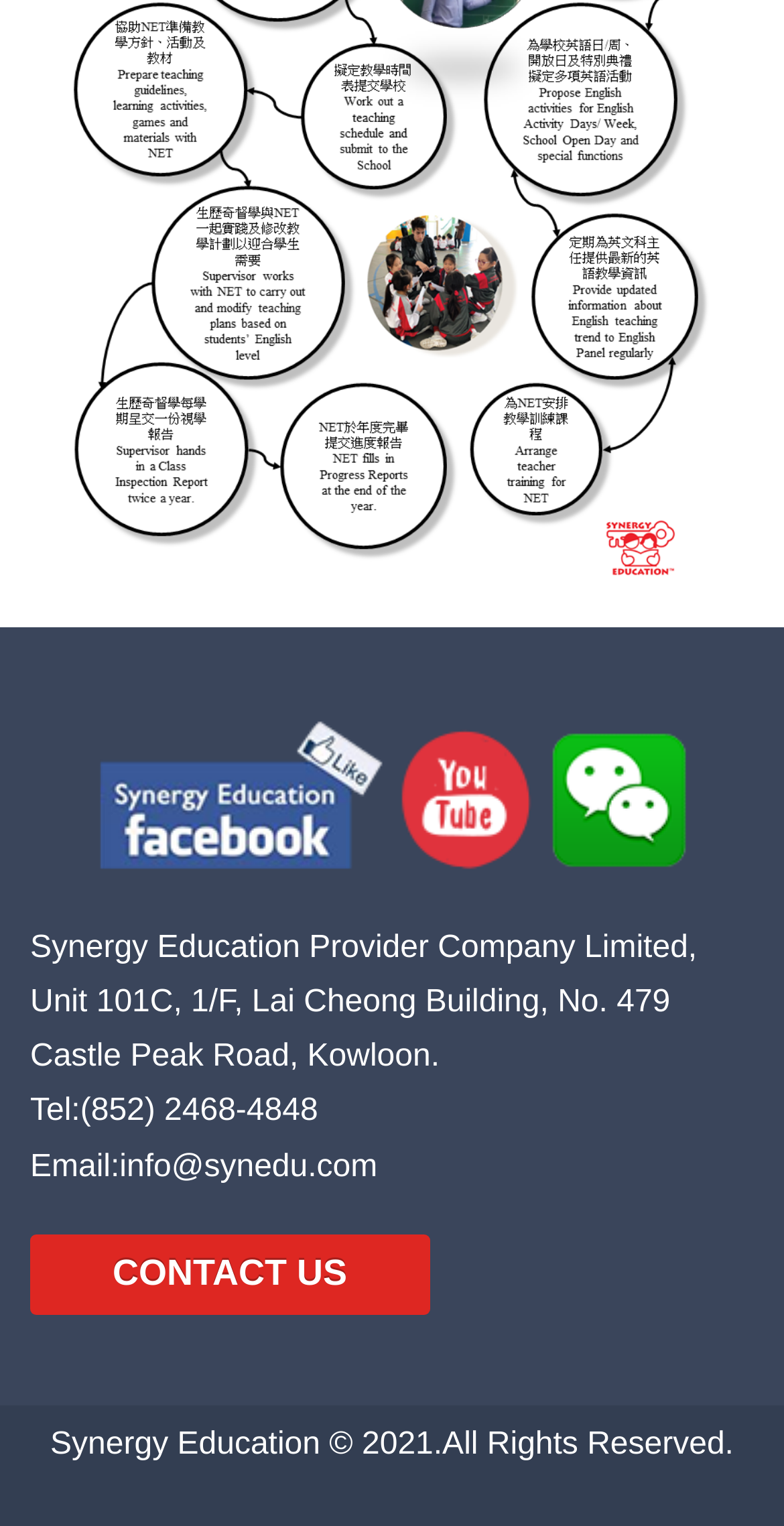Please give a short response to the question using one word or a phrase:
How many links are there in the top section?

3